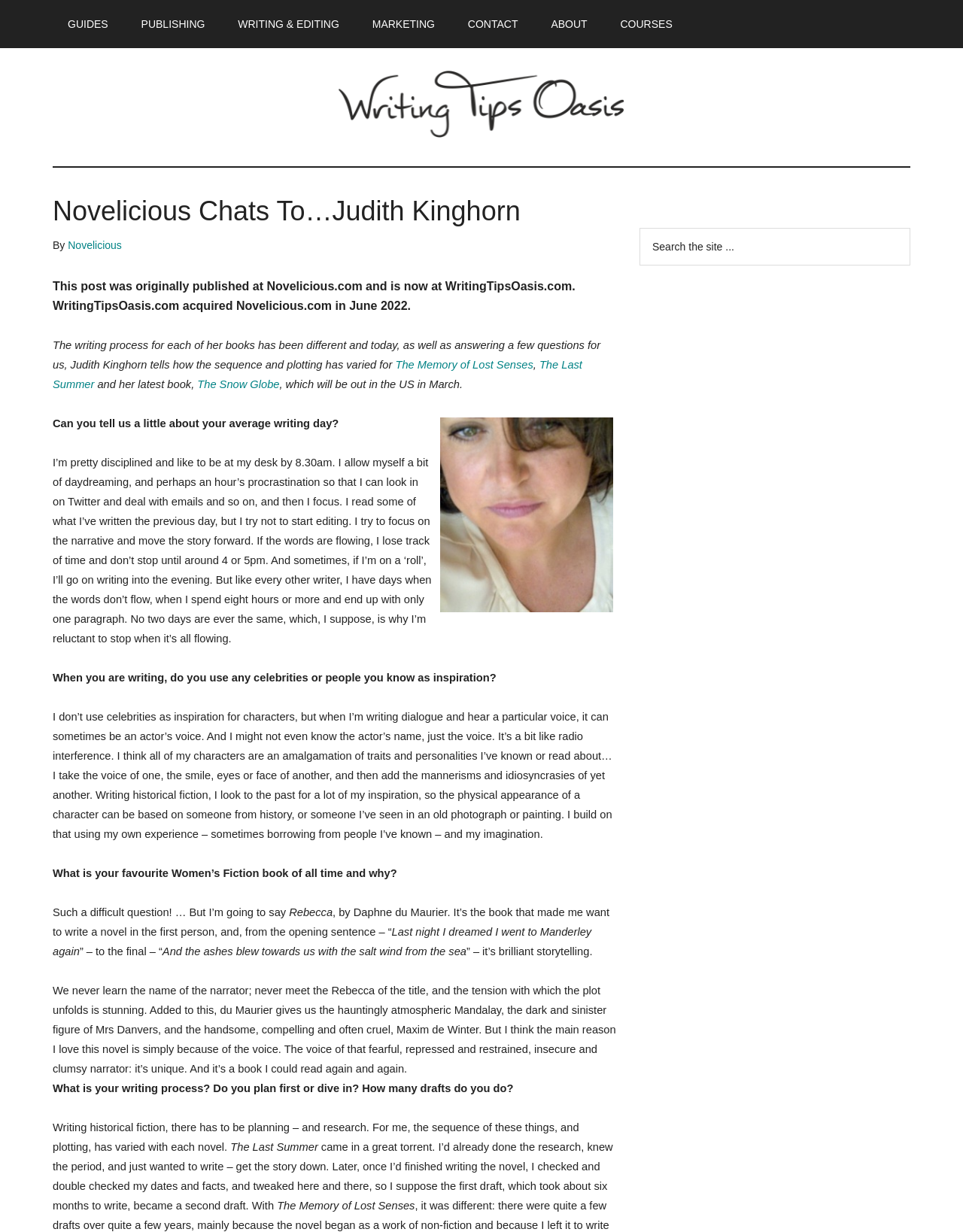Describe the webpage in detail, including text, images, and layout.

The webpage is dedicated to helping writers to write and publish books, as indicated by the title "Writing Tips Oasis - A website dedicated to helping writers to write and publish books." At the top of the page, there are several navigation links, including "GUIDES", "PUBLISHING", "WRITING & EDITING", "MARKETING", "CONTACT", "ABOUT", and "COURSES", which are evenly spaced across the top of the page.

Below the navigation links, there is a logo and a heading that reads "Novelicious Chats To…Judith Kinghorn". The heading is followed by a brief introduction that mentions the post was originally published at Novelicious.com and is now at WritingTipsOasis.com.

The main content of the page is an interview with Judith Kinghorn, an author who shares her writing process and experiences. The interview is divided into several sections, each with a question and Judith's response. The questions are about her writing day, using celebrities or people as inspiration, her favorite Women's Fiction book, and her writing process.

Throughout the interview, there are links to Judith's books, including "The Memory of Lost Senses", "The Last Summer", and "The Snow Globe". There is also an image of Judith Kinghorn.

On the right side of the page, there is a primary sidebar with a search bar and a heading that reads "Primary Sidebar". The search bar allows users to search the site.

Overall, the webpage is well-organized and easy to navigate, with a clear focus on the interview with Judith Kinghorn and providing resources for writers.